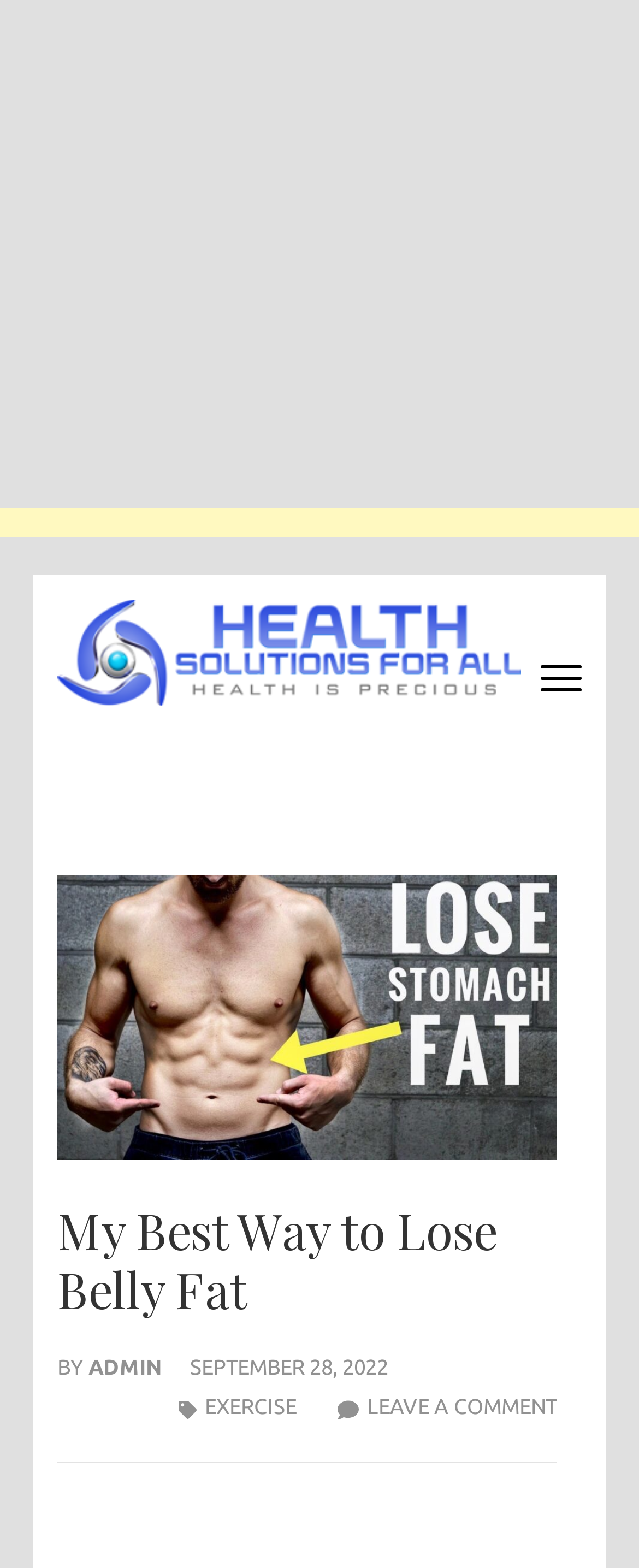Could you locate the bounding box coordinates for the section that should be clicked to accomplish this task: "leave a comment on the article".

[0.528, 0.889, 0.872, 0.904]